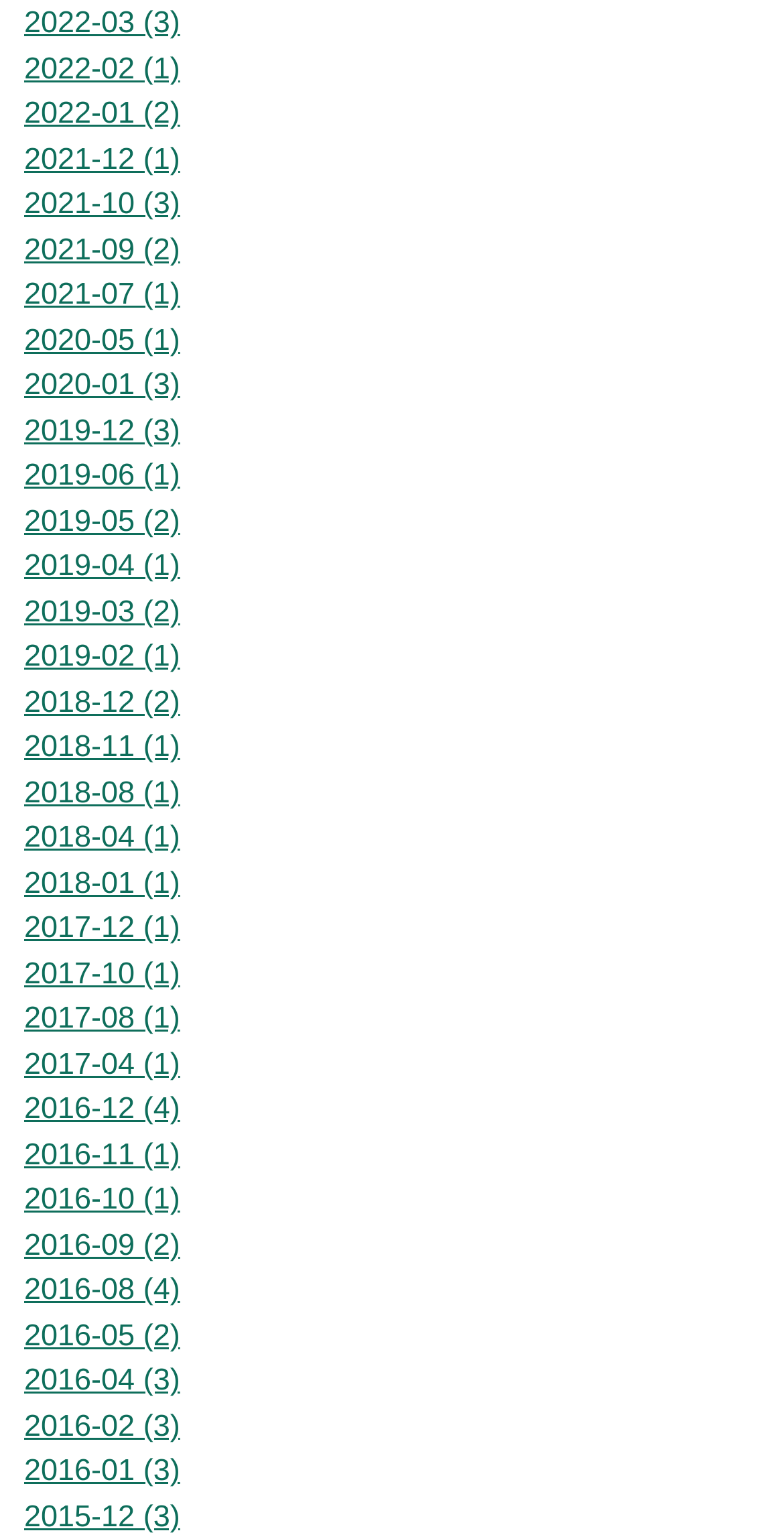Please predict the bounding box coordinates (top-left x, top-left y, bottom-right x, bottom-right y) for the UI element in the screenshot that fits the description: 2021-12 (1)

[0.031, 0.093, 0.23, 0.115]